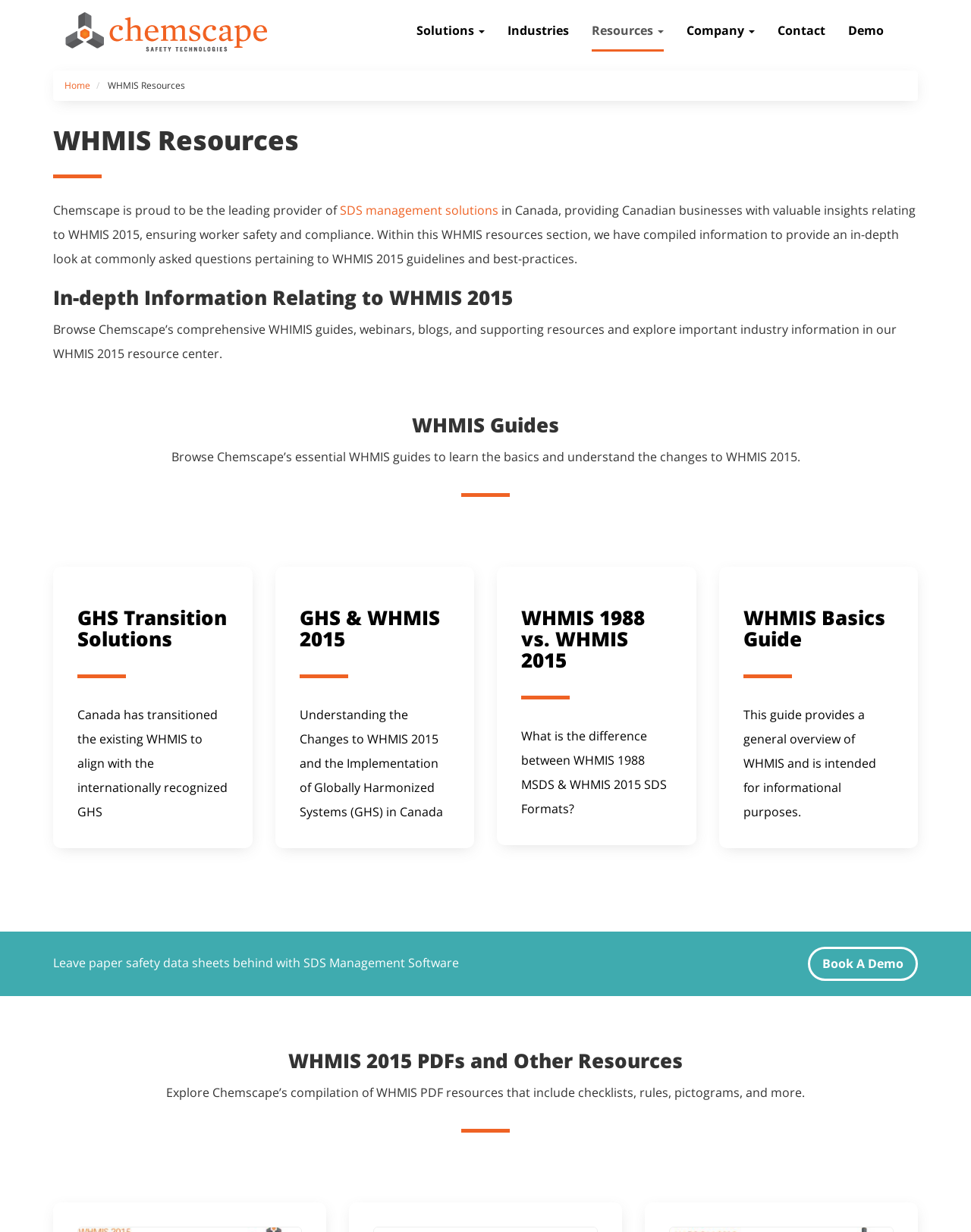Given the description: "alt="Chemscape Safety Technologies Inc"", determine the bounding box coordinates of the UI element. The coordinates should be formatted as four float numbers between 0 and 1, [left, top, right, bottom].

[0.066, 0.018, 0.277, 0.032]